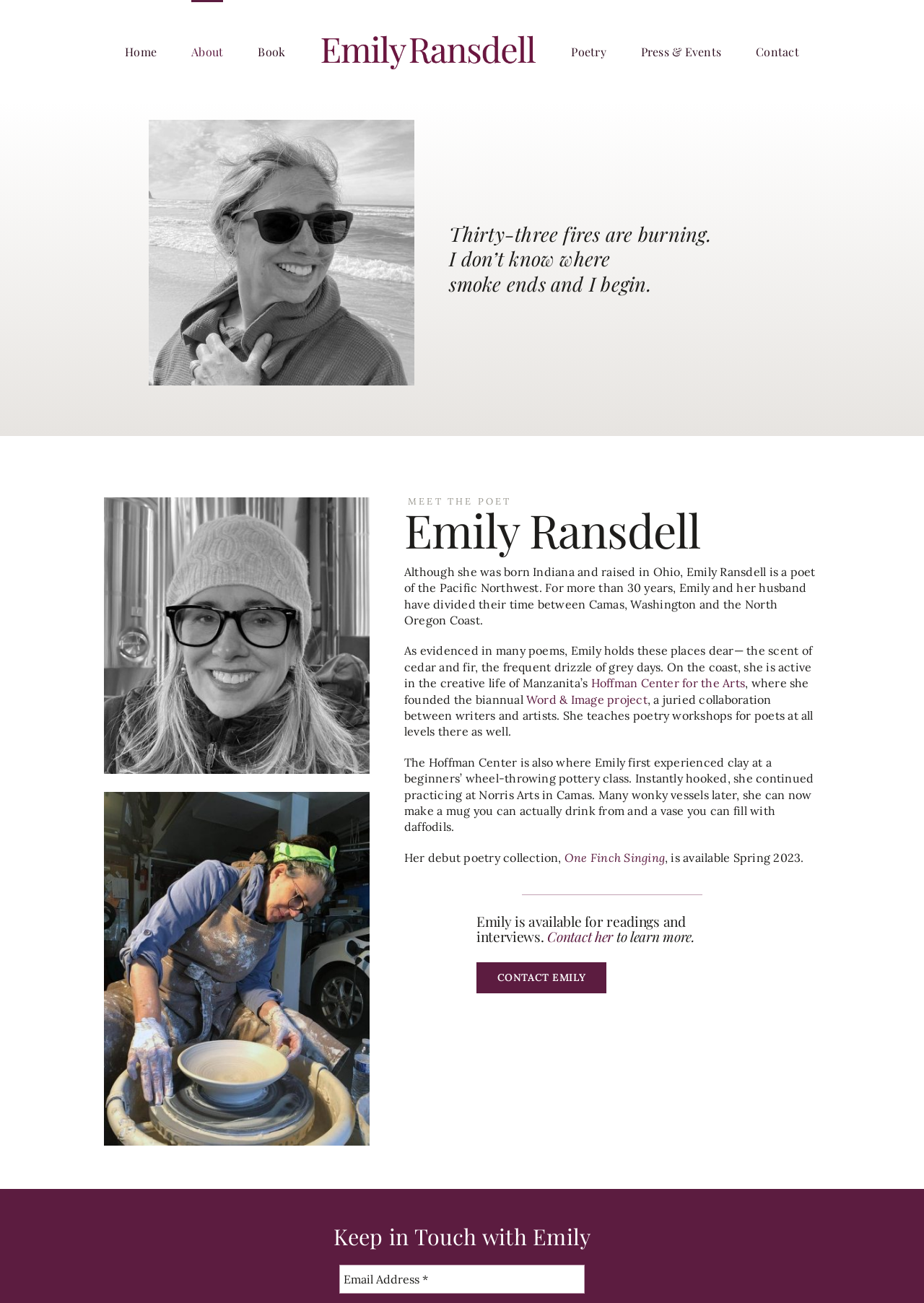Identify the bounding box coordinates of the element that should be clicked to fulfill this task: "Click the Home link". The coordinates should be provided as four float numbers between 0 and 1, i.e., [left, top, right, bottom].

[0.135, 0.0, 0.17, 0.078]